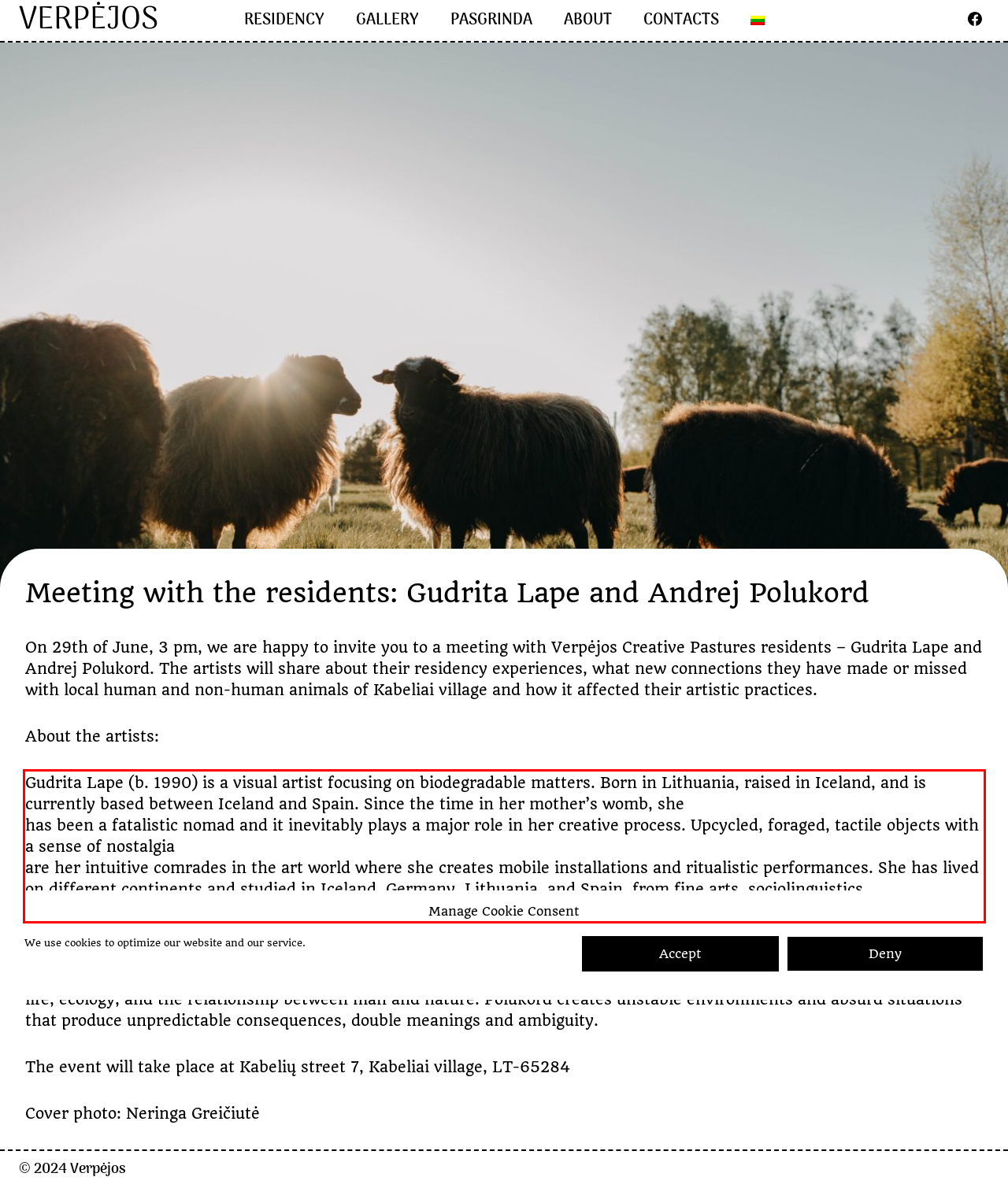Identify the text inside the red bounding box on the provided webpage screenshot by performing OCR.

Gudrita Lape (b. 1990) is a visual artist focusing on biodegradable matters. Born in Lithuania, raised in Iceland, and is currently based between Iceland and Spain. Since the time in her mother’s womb, she has been a fatalistic nomad and it inevitably plays a major role in her creative process. Upcycled, foraged, tactile objects with a sense of nostalgia are her intuitive comrades in the art world where she creates mobile installations and ritualistic performances. She has lived on different continents and studied in Iceland, Germany, Lithuania, and Spain, from fine arts, sociolinguistics & multilingualism to digital fabrication.